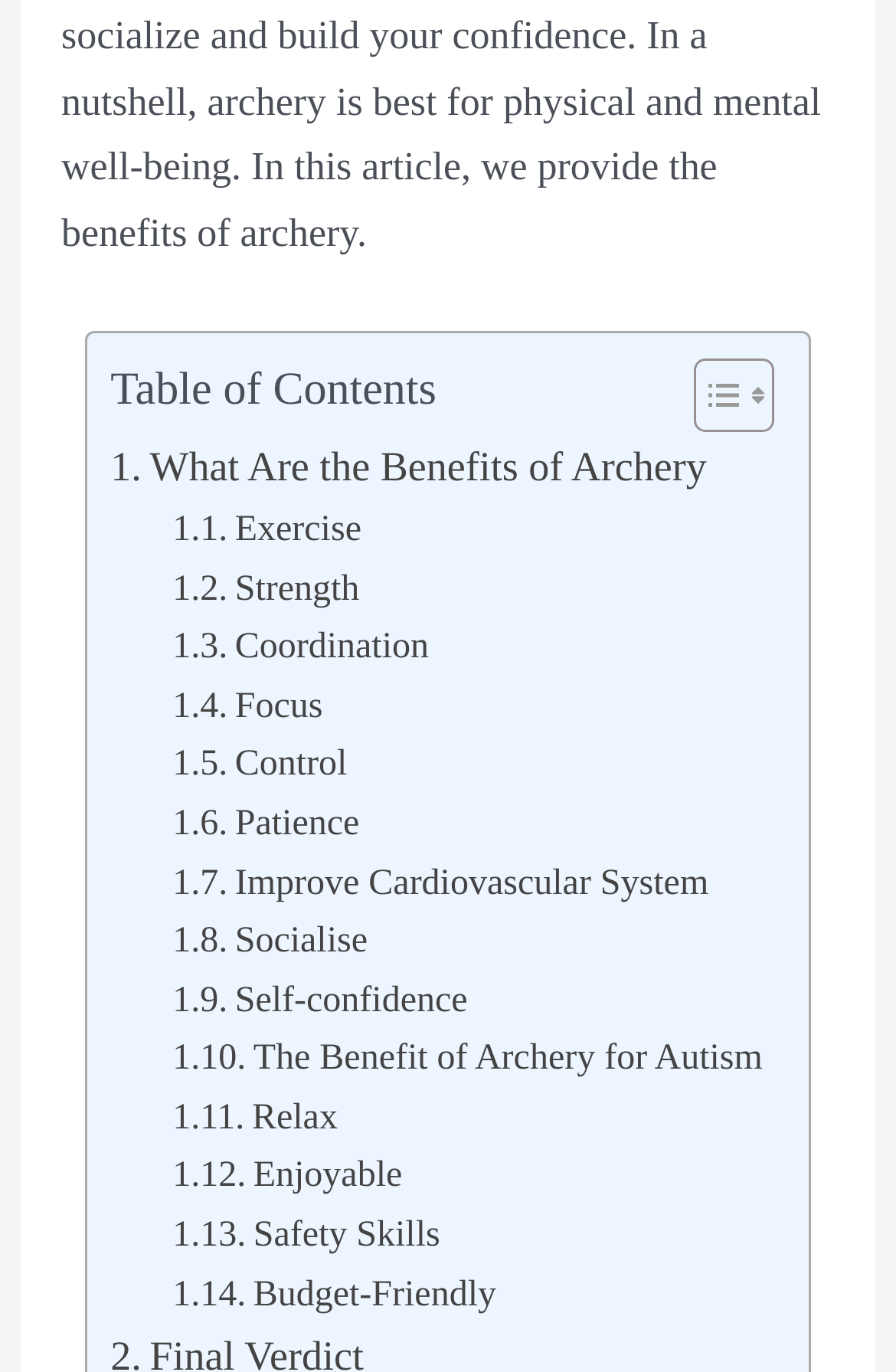Specify the bounding box coordinates of the area to click in order to follow the given instruction: "Learn about how archery improves cardiovascular system."

[0.192, 0.622, 0.791, 0.665]